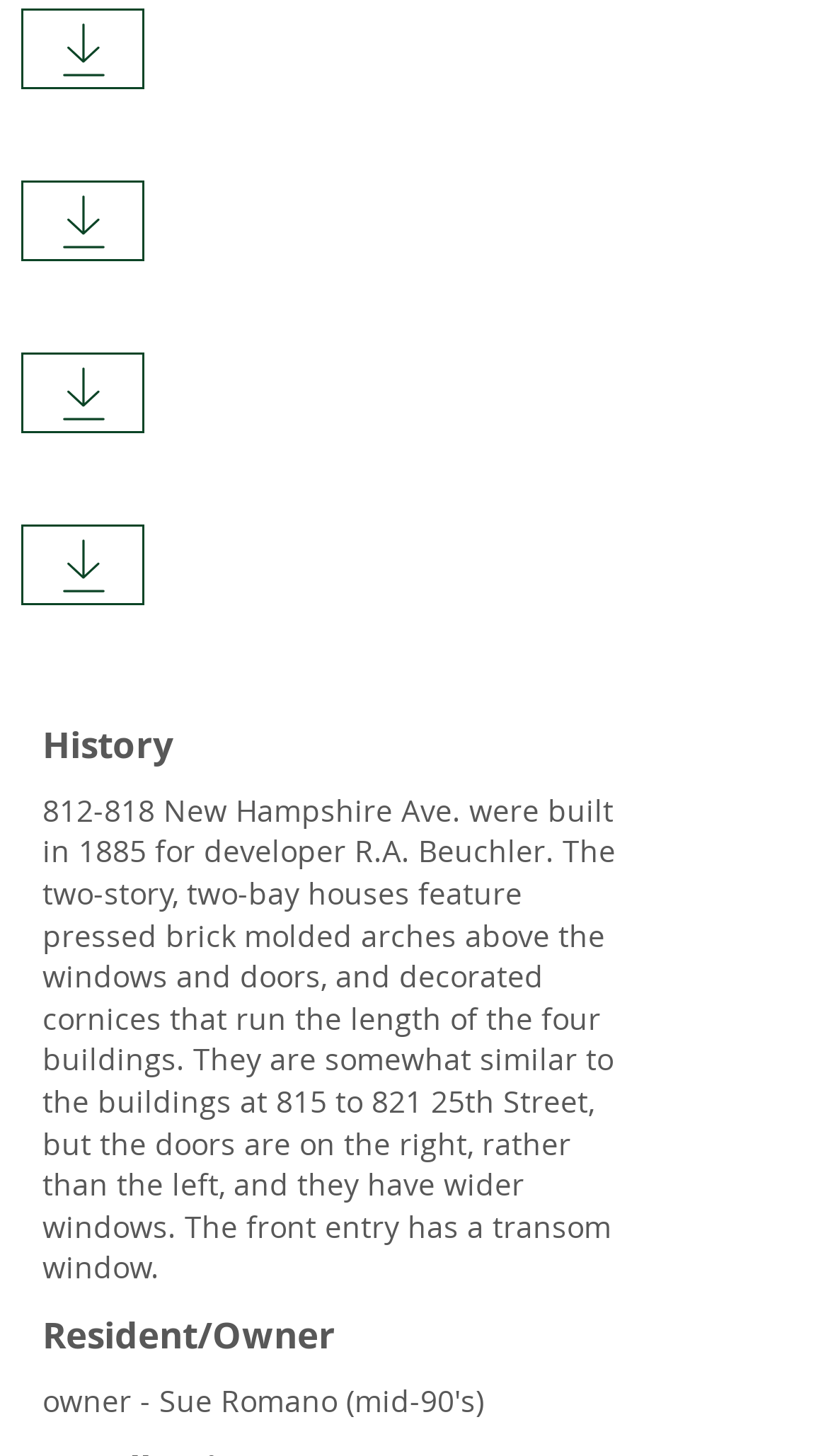Respond to the following question with a brief word or phrase:
How many download buttons are there?

9